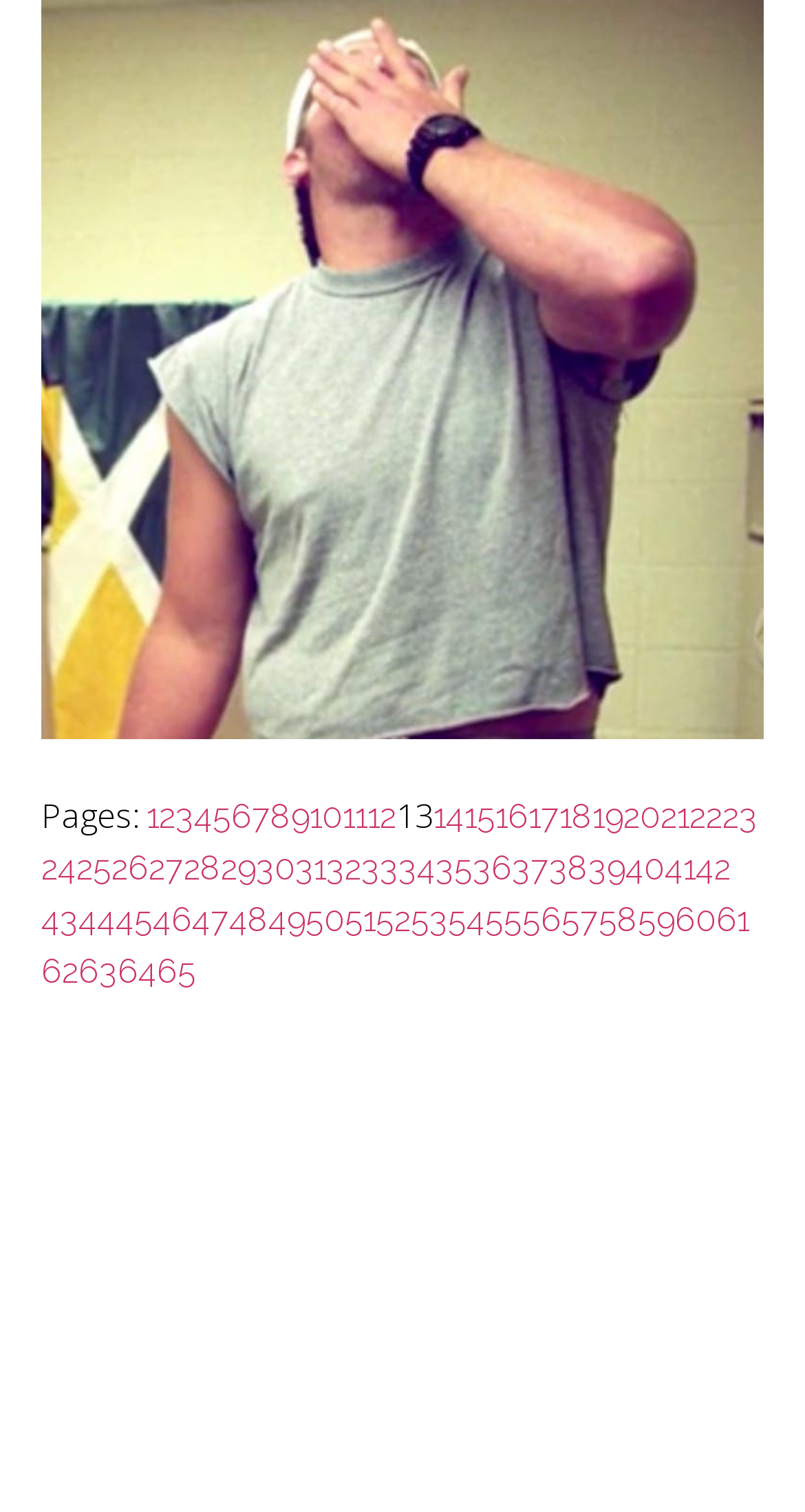Answer the question in one word or a short phrase:
How many page links are there?

60